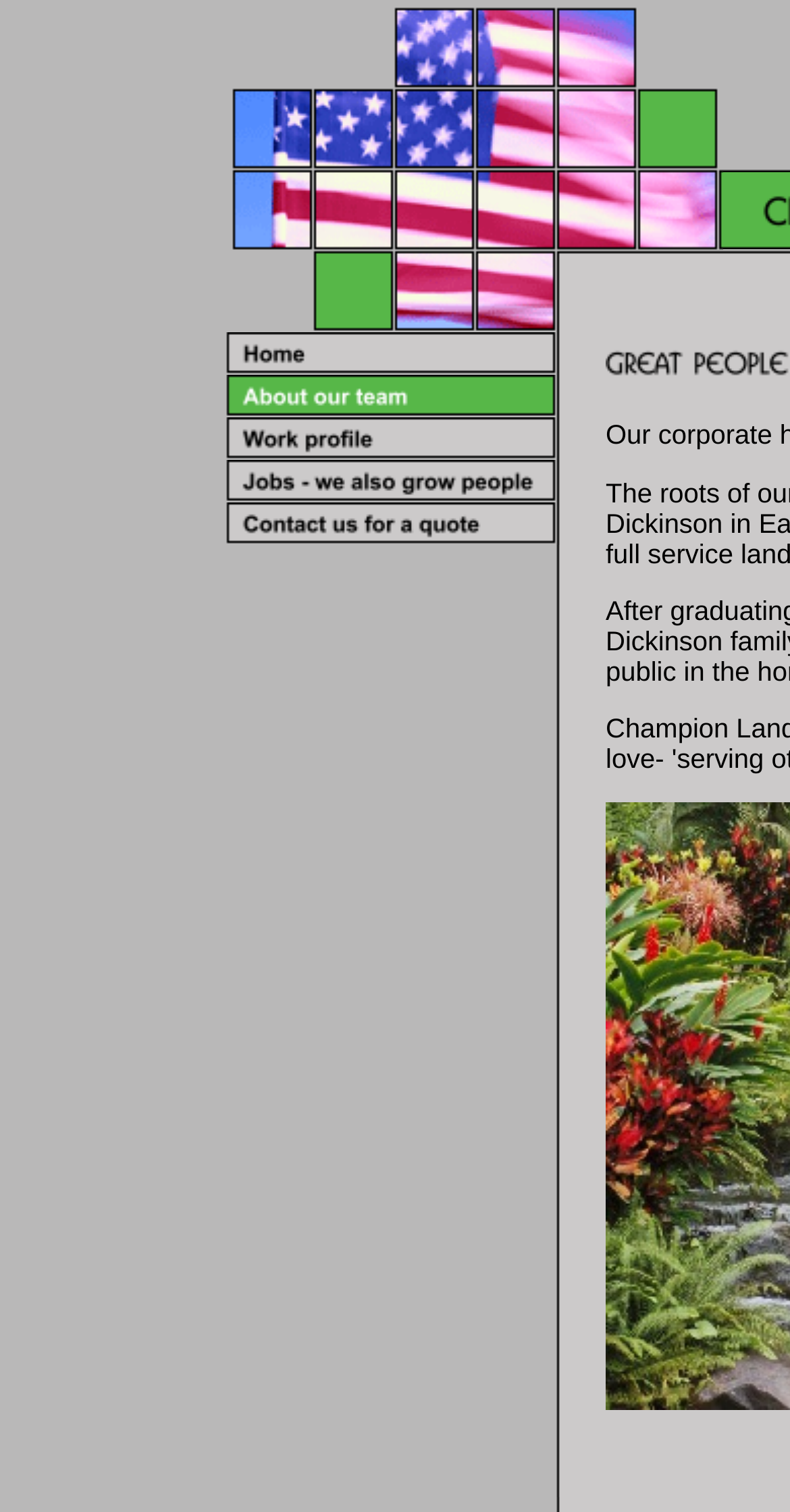Based on the visual content of the image, answer the question thoroughly: Are there any empty cells in the menu?

I noticed that there are two empty cells in the menu section, which are represented by the 'LayoutTableCell' elements with bounding box coordinates [0.71, 0.22, 0.767, 0.97] and [0.71, 0.97, 0.767, 0.99]. These cells do not contain any links or text.